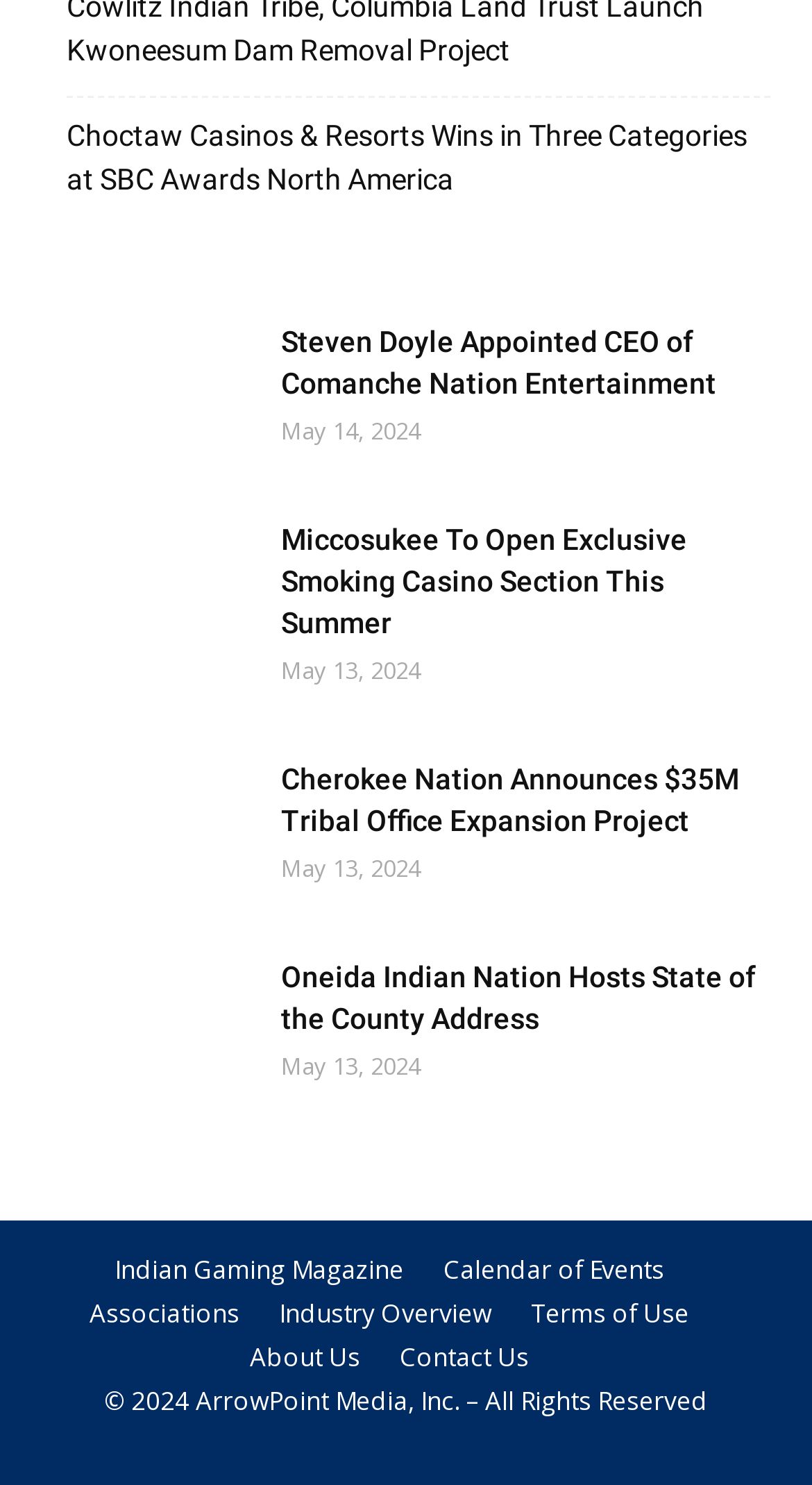How many news articles are on this page?
Using the picture, provide a one-word or short phrase answer.

5